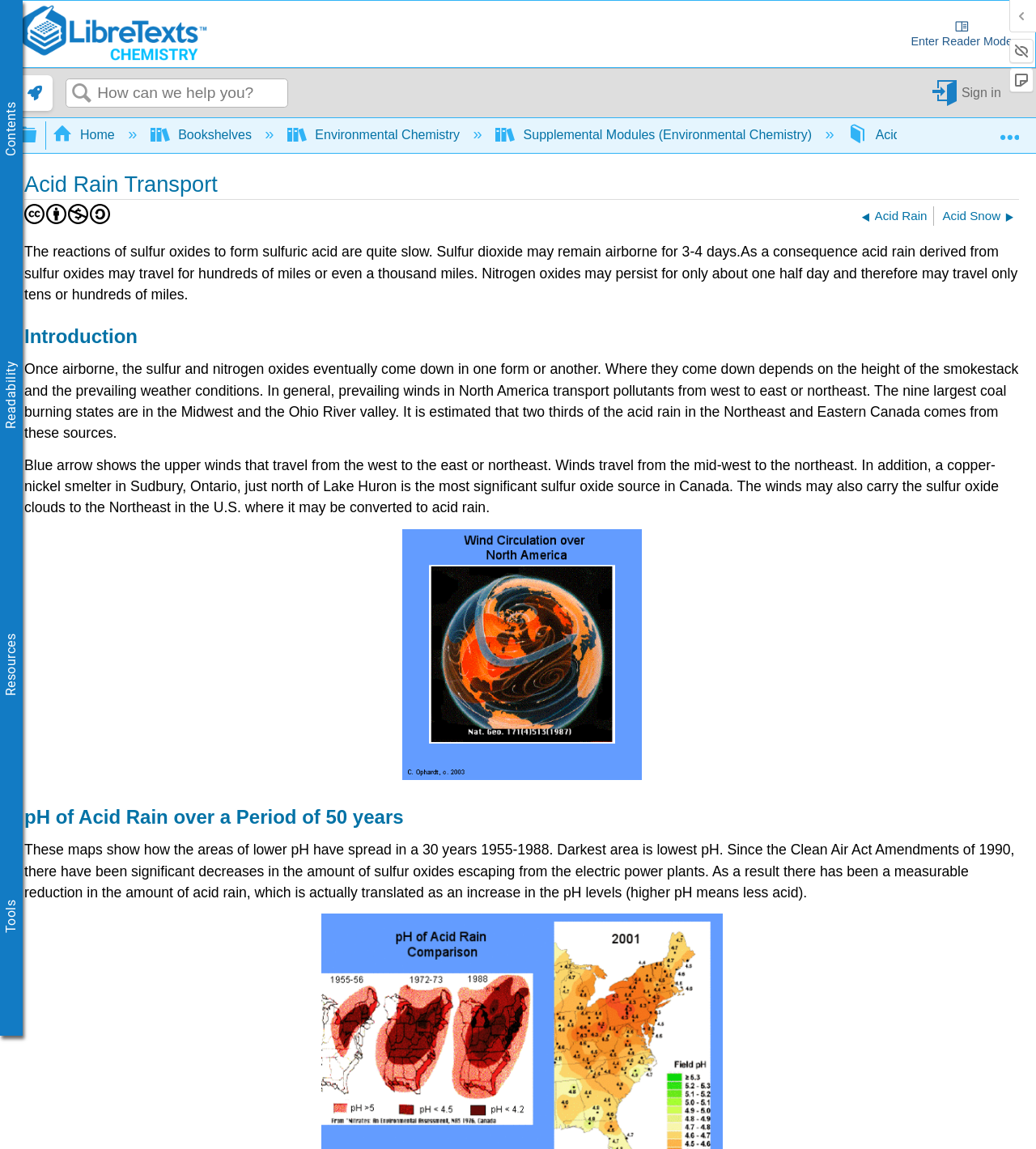Specify the bounding box coordinates of the element's area that should be clicked to execute the given instruction: "Go to Library homepage". The coordinates should be four float numbers between 0 and 1, i.e., [left, top, right, bottom].

[0.017, 0.004, 0.203, 0.056]